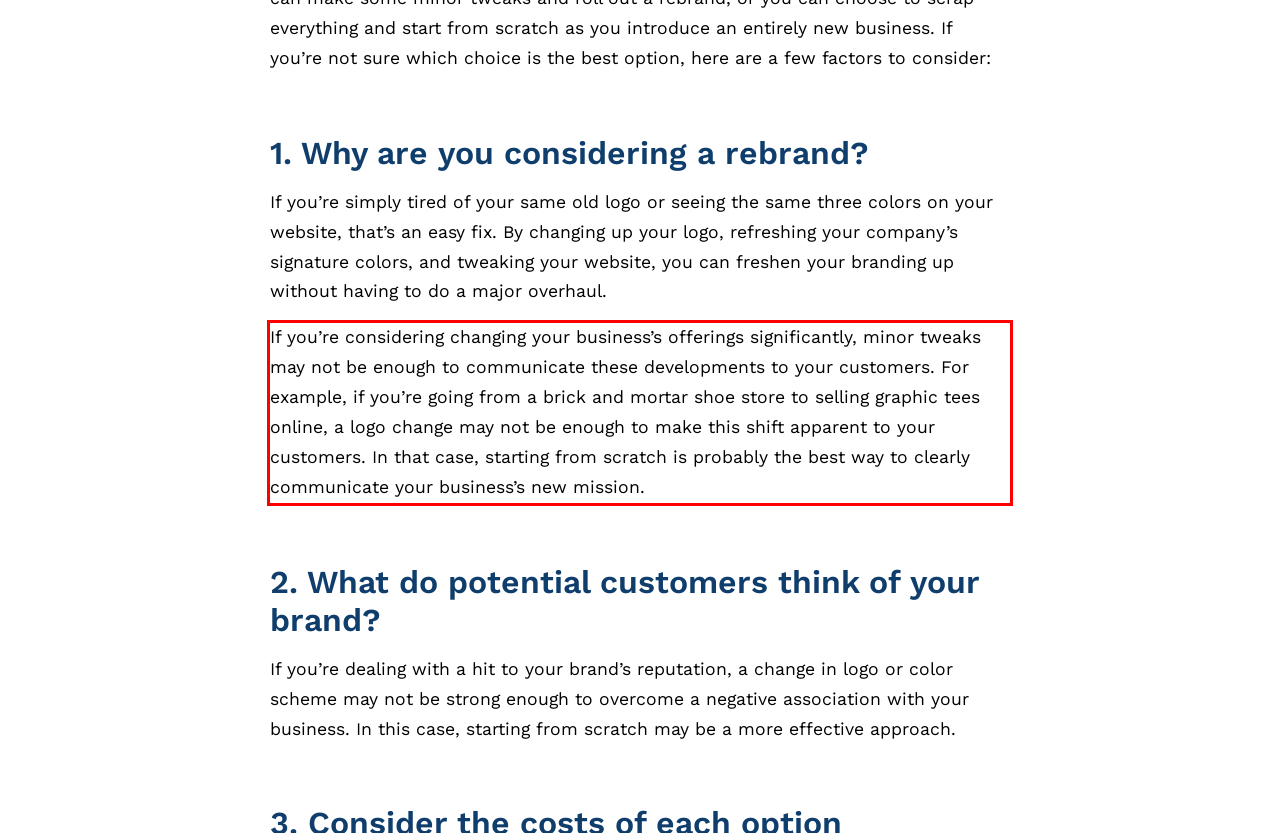Please examine the screenshot of the webpage and read the text present within the red rectangle bounding box.

If you’re considering changing your business’s offerings significantly, minor tweaks may not be enough to communicate these developments to your customers. For example, if you’re going from a brick and mortar shoe store to selling graphic tees online, a logo change may not be enough to make this shift apparent to your customers. In that case, starting from scratch is probably the best way to clearly communicate your business’s new mission.